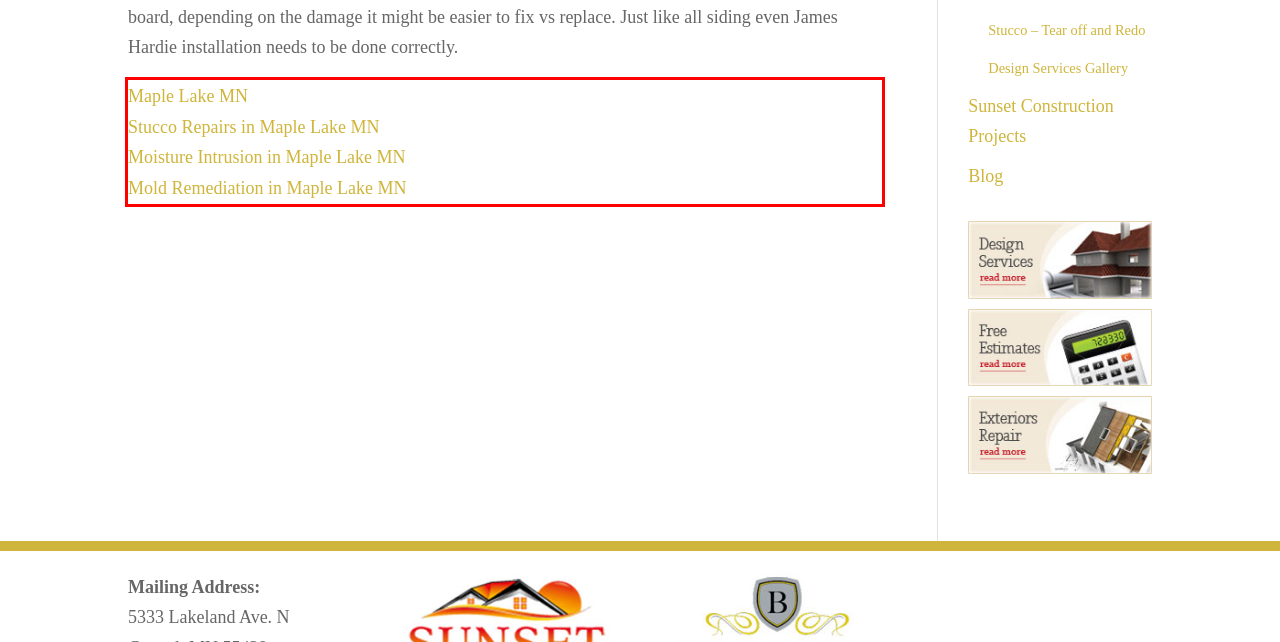Given a webpage screenshot with a red bounding box, perform OCR to read and deliver the text enclosed by the red bounding box.

Maple Lake MN Stucco Repairs in Maple Lake MN Moisture Intrusion in Maple Lake MN Mold Remediation in Maple Lake MN